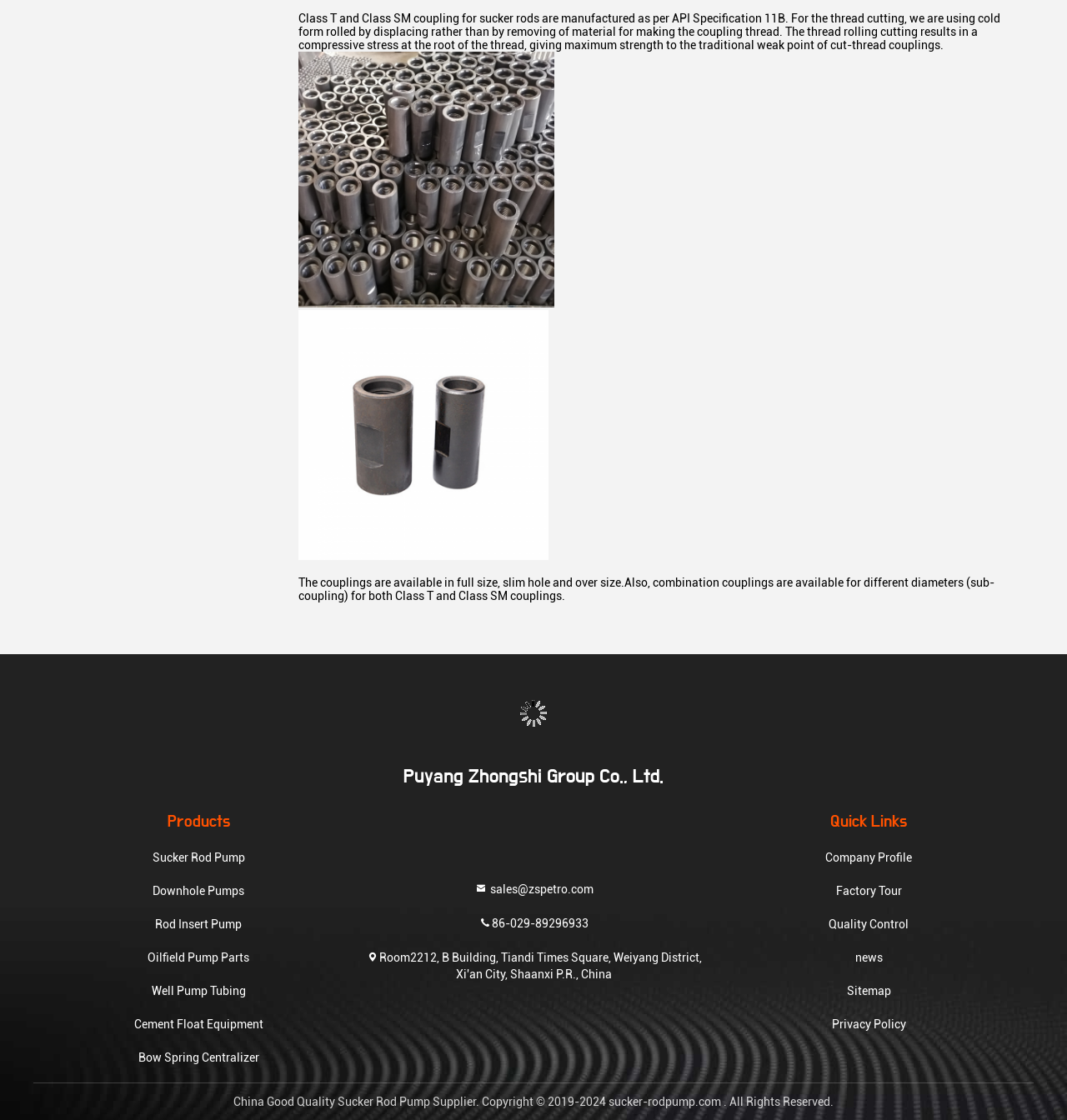Determine the bounding box coordinates of the clickable element necessary to fulfill the instruction: "Click the company logo". Provide the coordinates as four float numbers within the 0 to 1 range, i.e., [left, top, right, bottom].

[0.488, 0.625, 0.512, 0.649]